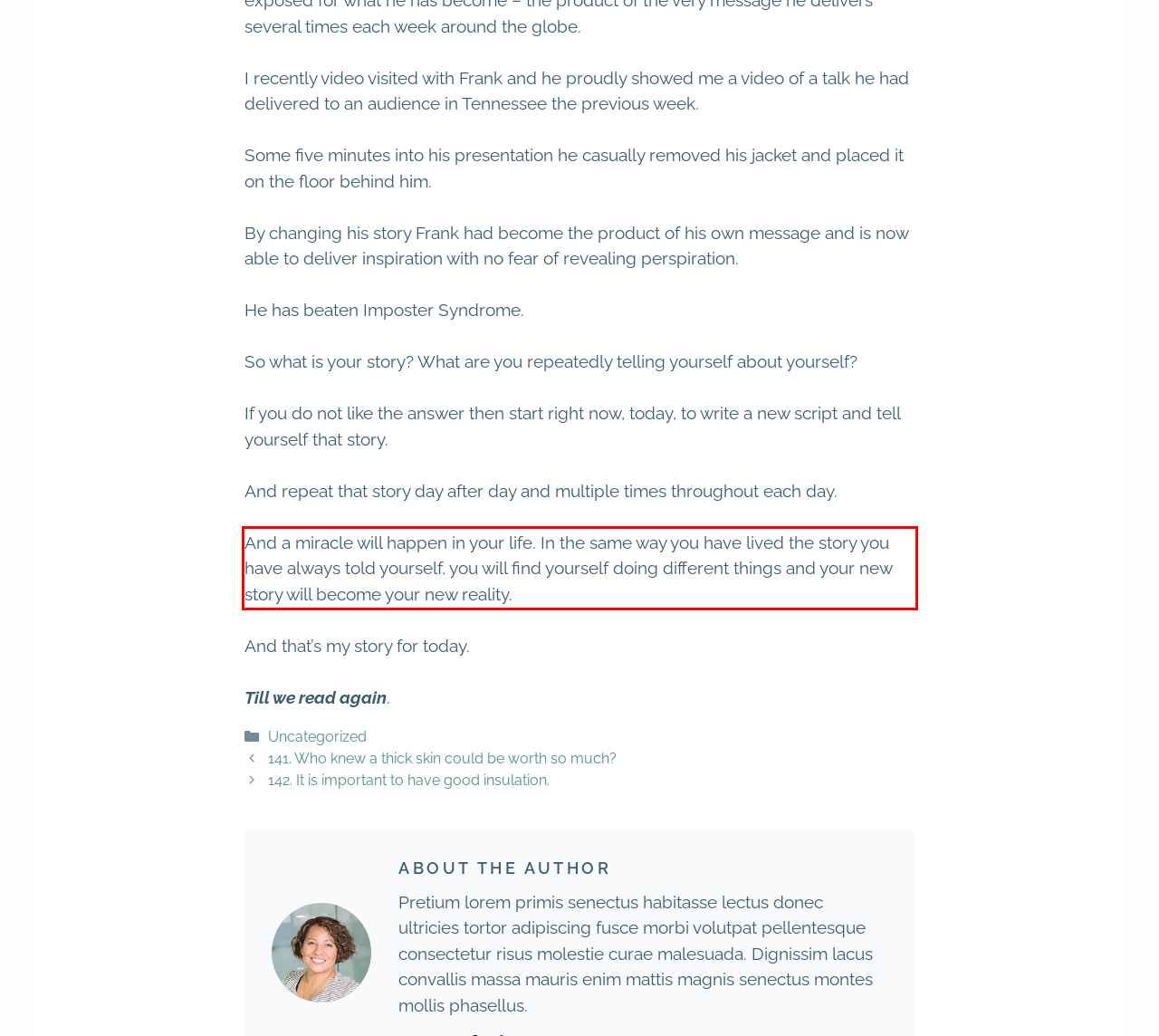Please extract the text content from the UI element enclosed by the red rectangle in the screenshot.

And a miracle will happen in your life. In the same way you have lived the story you have always told yourself, you will find yourself doing different things and your new story will become your new reality.